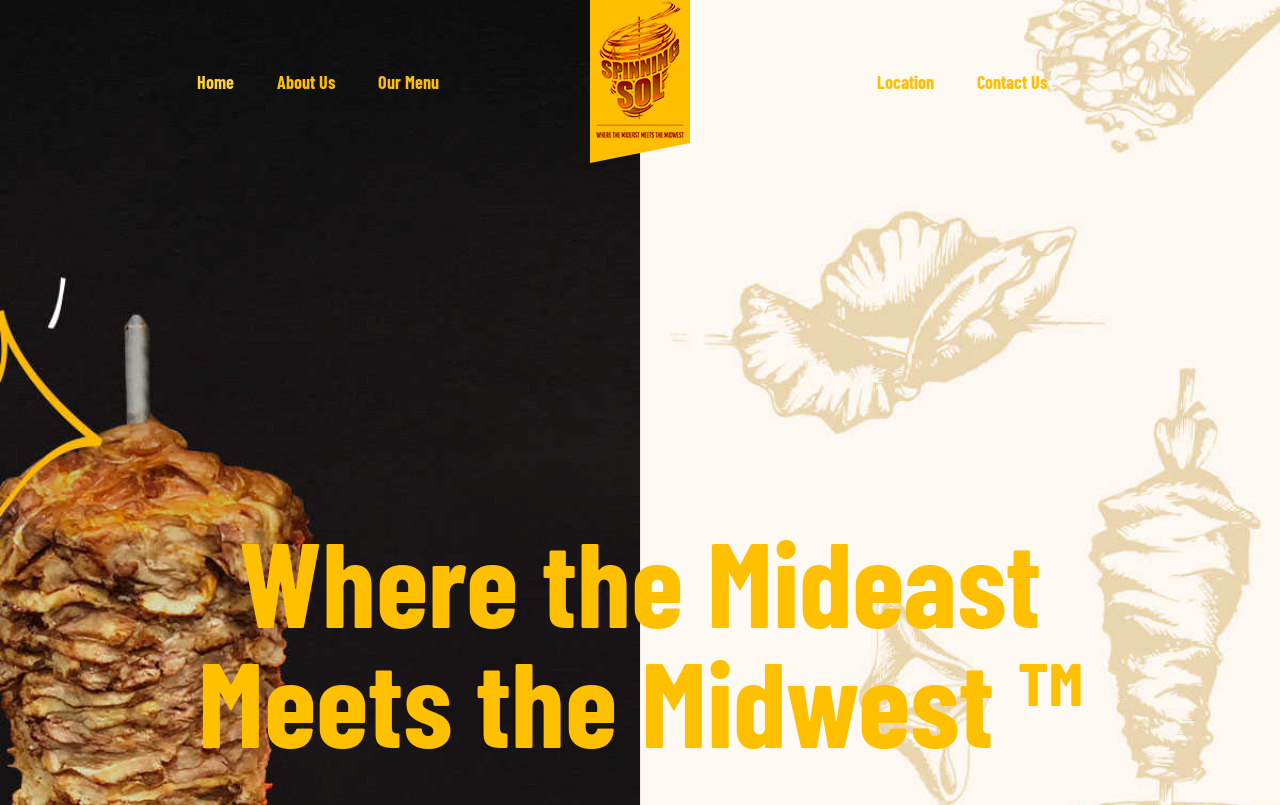How many menu links are there?
Please provide a single word or phrase based on the screenshot.

5